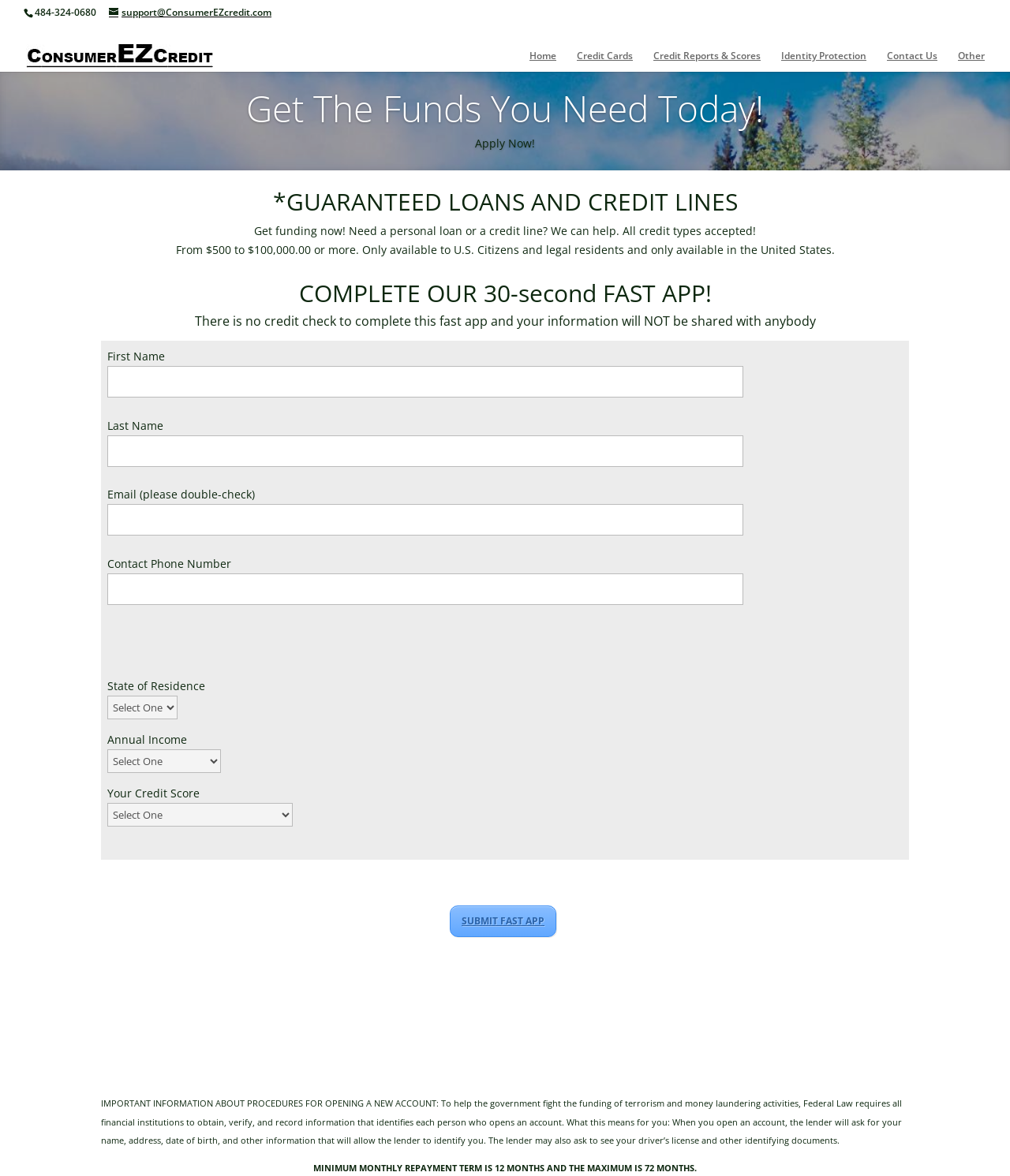Identify the bounding box coordinates necessary to click and complete the given instruction: "Click the 'SUBMIT FAST APP' button".

[0.445, 0.77, 0.551, 0.797]